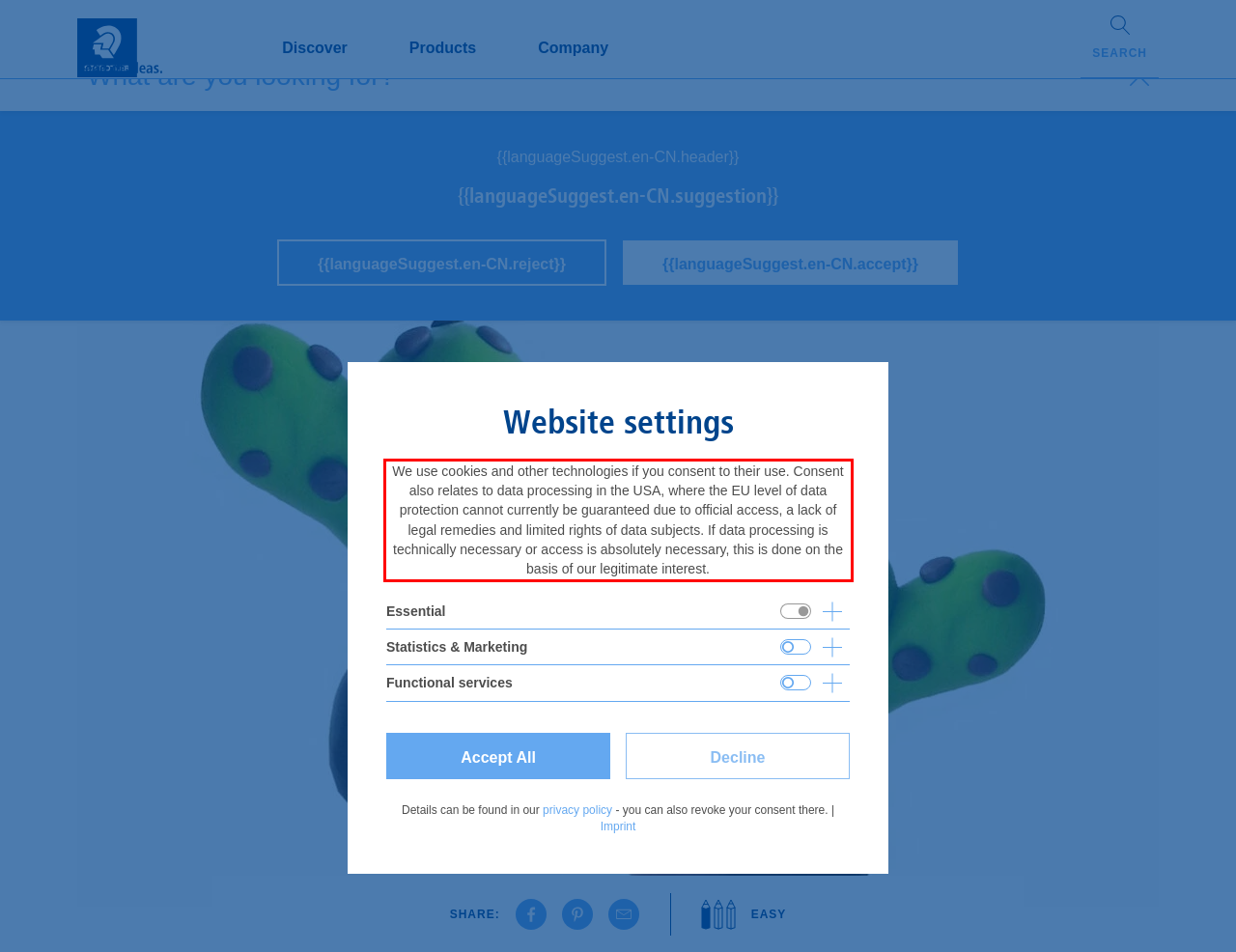Given a webpage screenshot, identify the text inside the red bounding box using OCR and extract it.

We use cookies and other technologies if you consent to their use. Consent also relates to data processing in the USA, where the EU level of data protection cannot currently be guaranteed due to official access, a lack of legal remedies and limited rights of data subjects. If data processing is technically necessary or access is absolutely necessary, this is done on the basis of our legitimate interest.